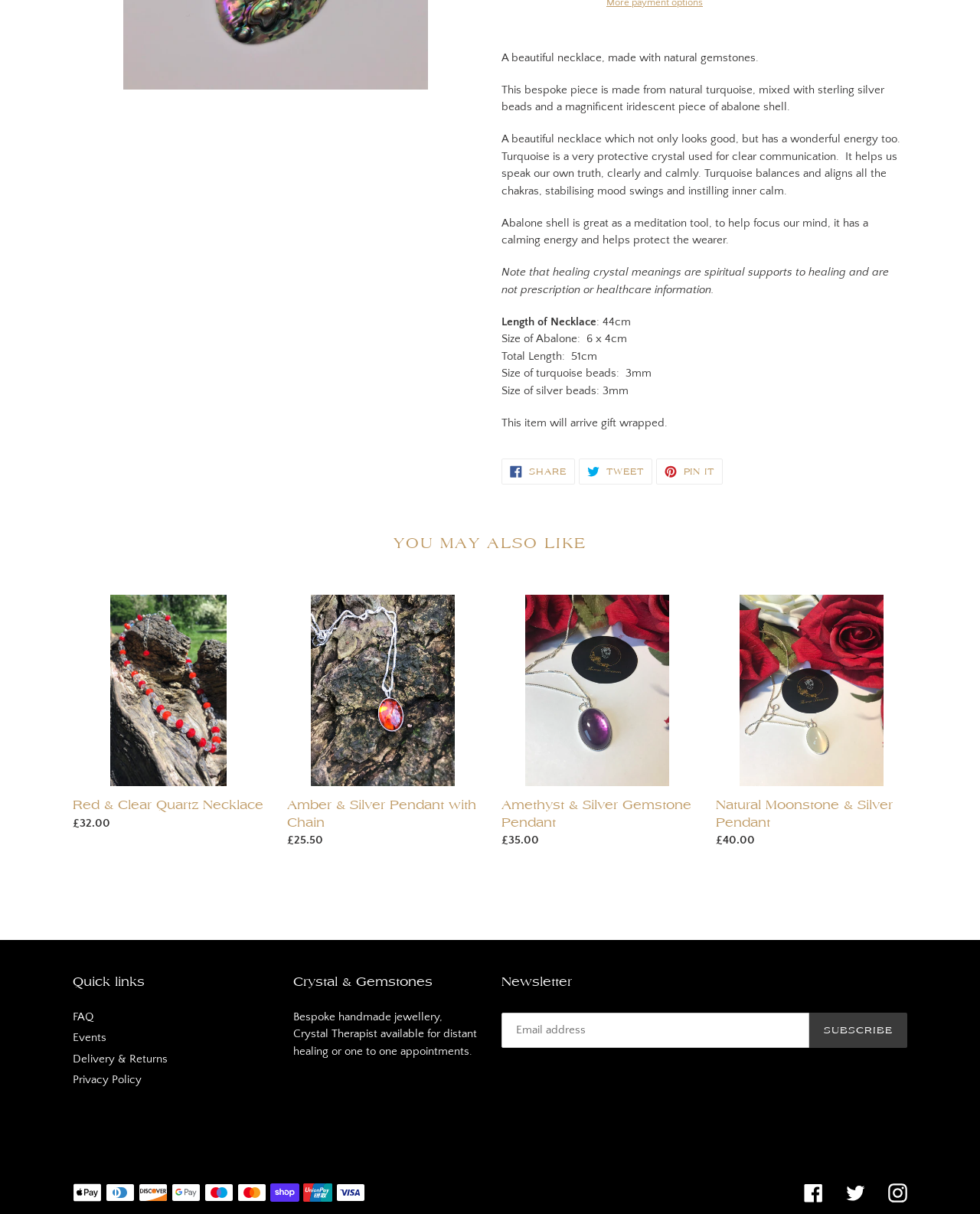Bounding box coordinates are specified in the format (top-left x, top-left y, bottom-right x, bottom-right y). All values are floating point numbers bounded between 0 and 1. Please provide the bounding box coordinate of the region this sentence describes: Facebook

[0.82, 0.975, 0.84, 0.991]